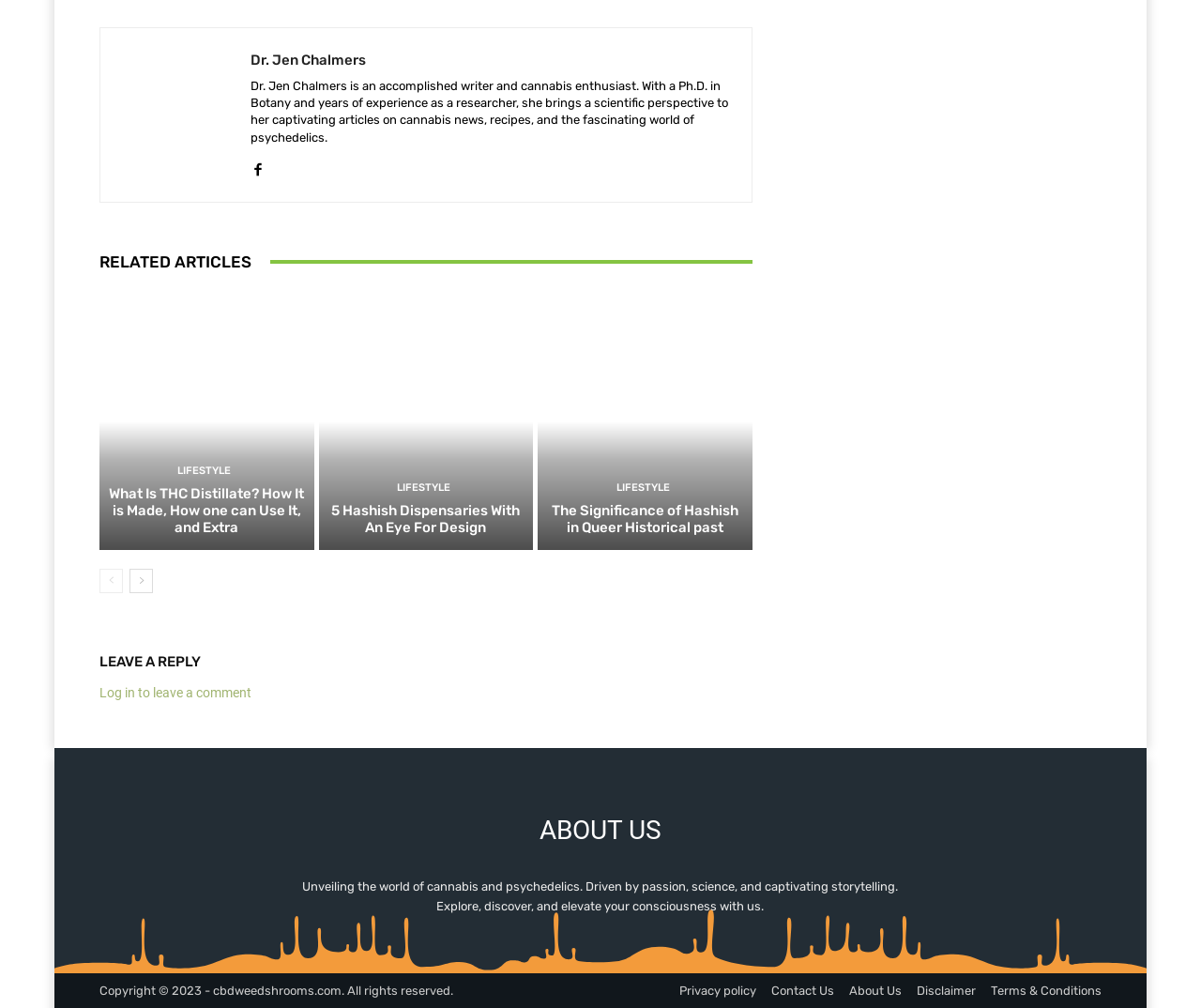By analyzing the image, answer the following question with a detailed response: What is the topic of the article 'What Is THC Distillate?'

The article 'What Is THC Distillate?' is likely about the topic of THC Distillate, which is a cannabis-related topic, as it is listed under the 'RELATED ARTICLES' section and has a heading that matches the title of the article.